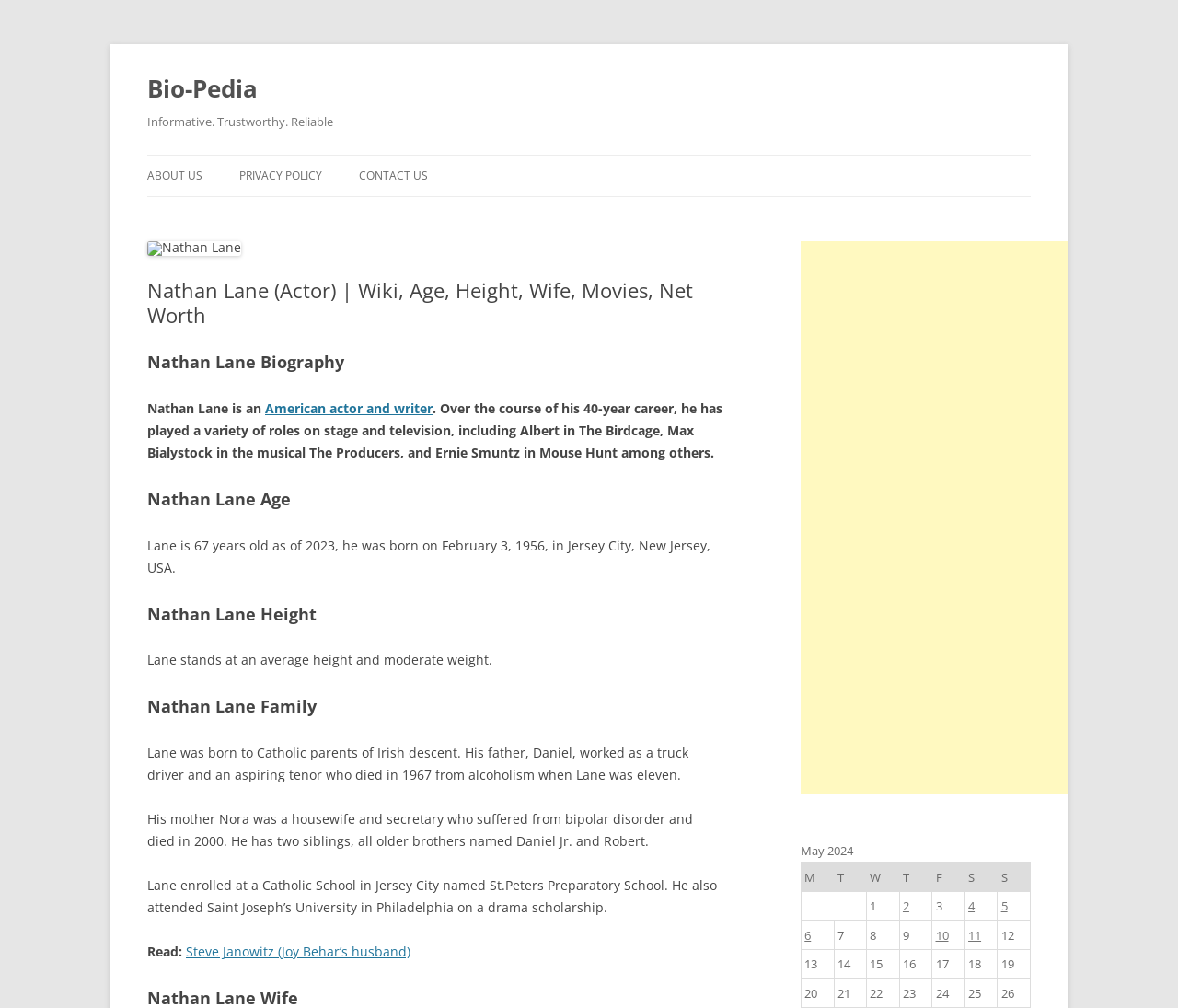Kindly respond to the following question with a single word or a brief phrase: 
How many siblings does Nathan Lane have?

Two